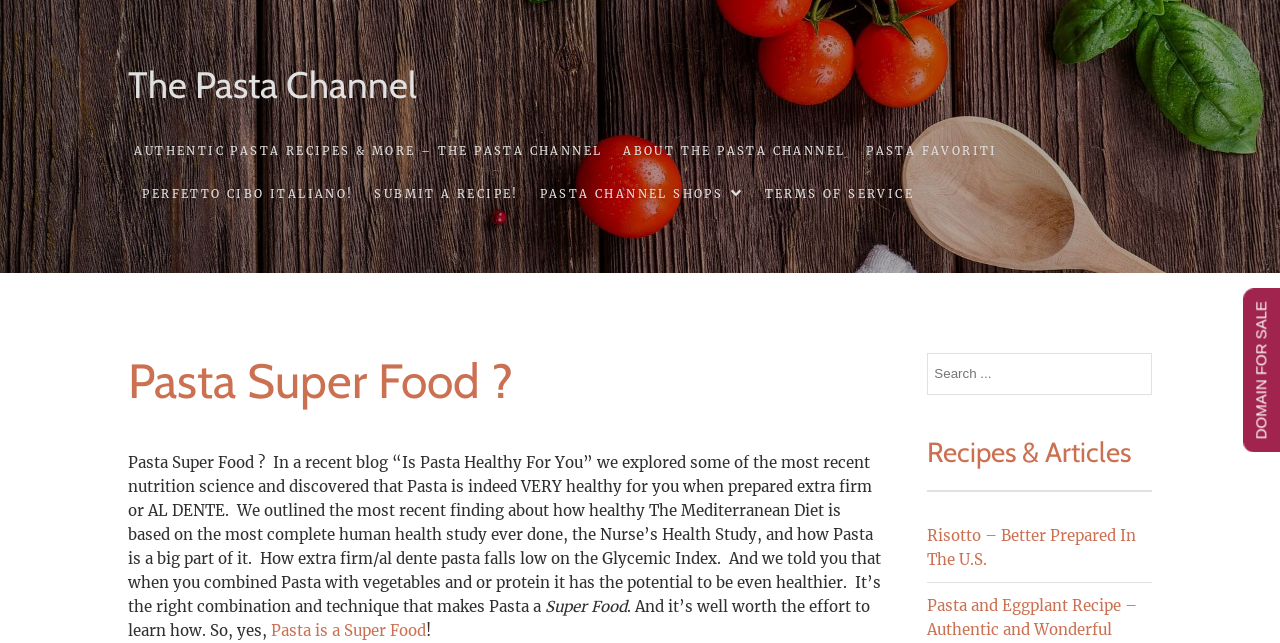Identify the bounding box of the UI element that matches this description: "Submit a Recipe!".

[0.287, 0.27, 0.41, 0.338]